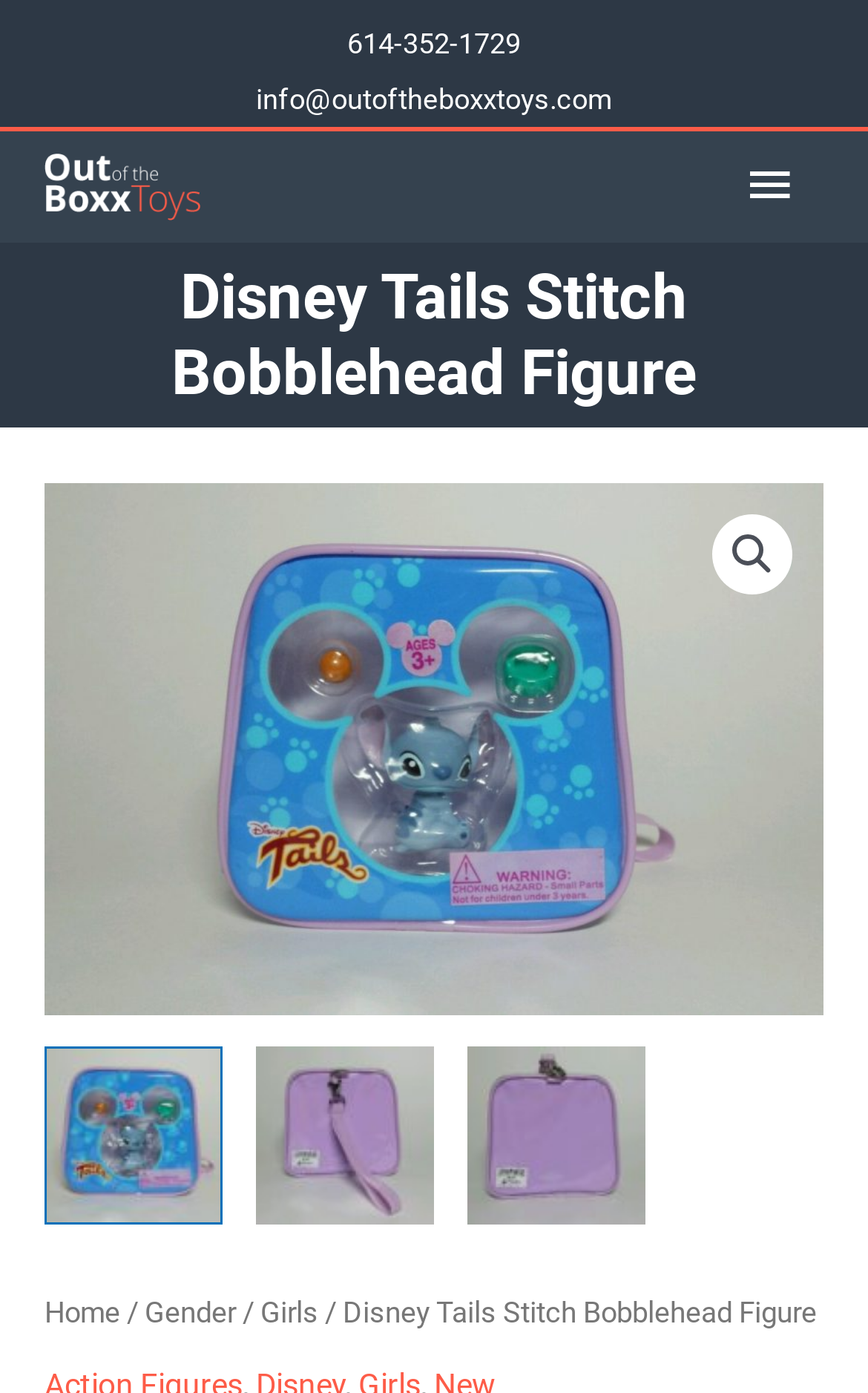What is the icon next to the search link?
Look at the image and provide a short answer using one word or a phrase.

🔍